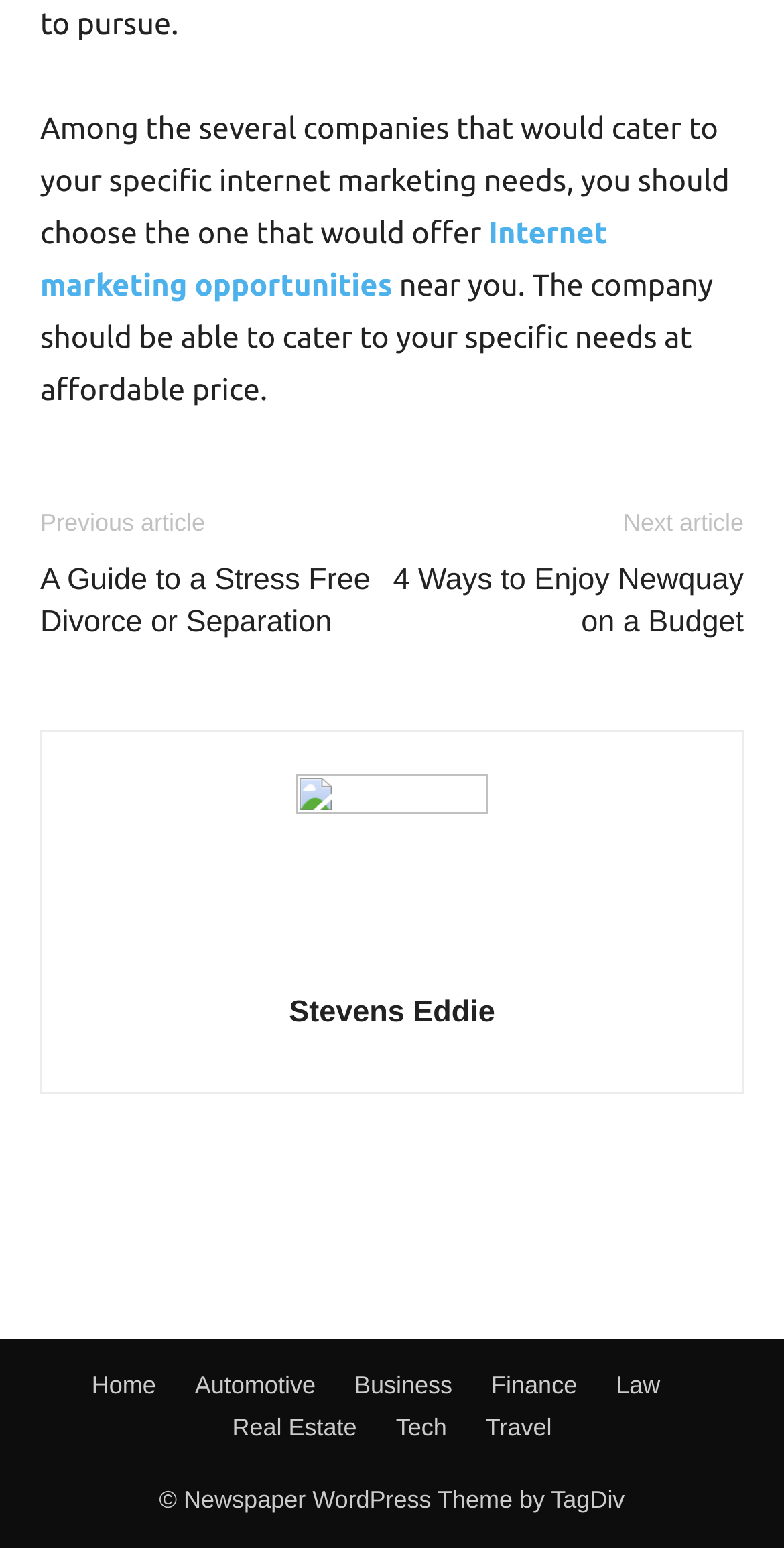Respond to the question below with a single word or phrase:
What is the topic of the main article?

Internet marketing